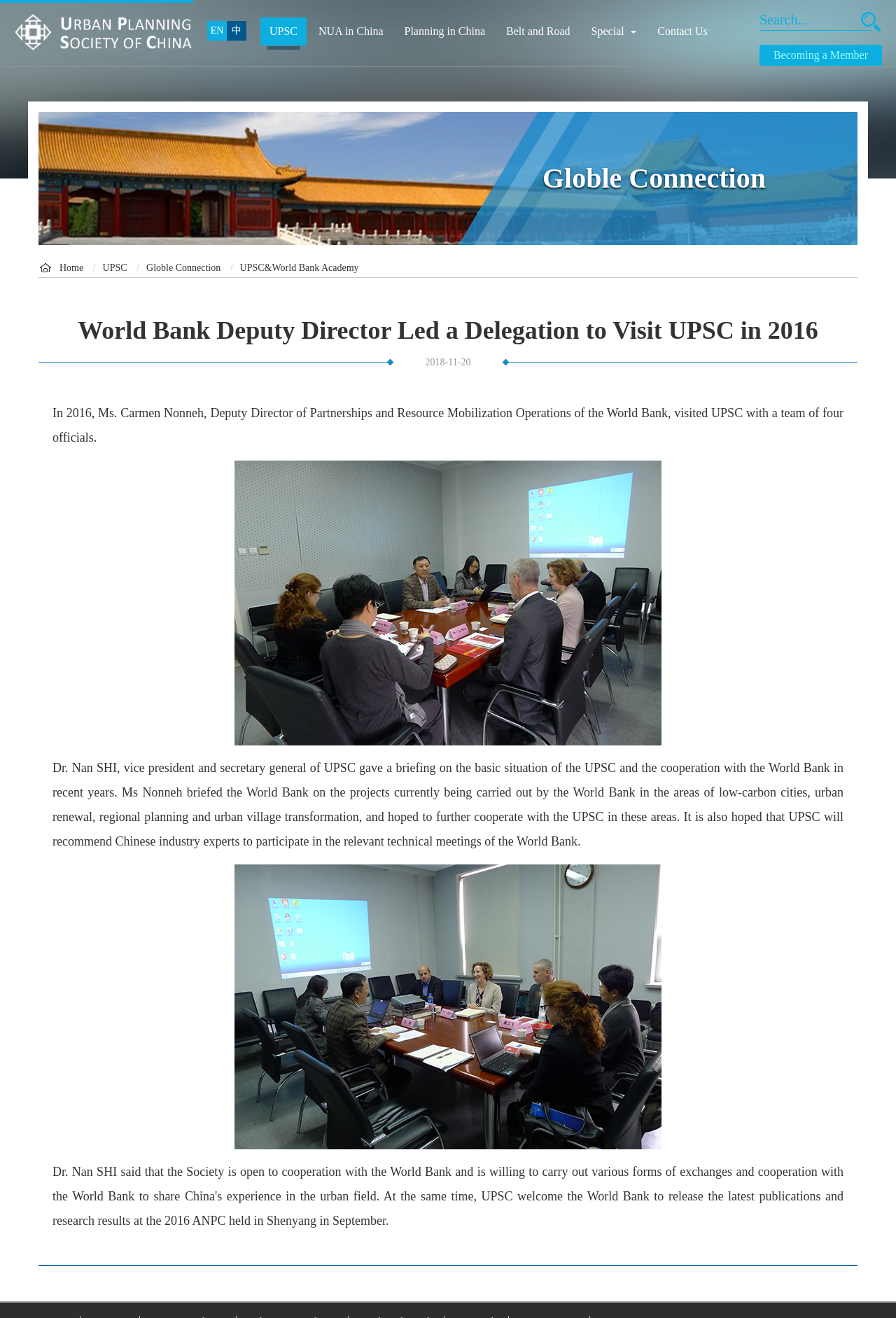Specify the bounding box coordinates of the area to click in order to execute this command: 'Switch to English'. The coordinates should consist of four float numbers ranging from 0 to 1, and should be formatted as [left, top, right, bottom].

[0.231, 0.016, 0.253, 0.031]